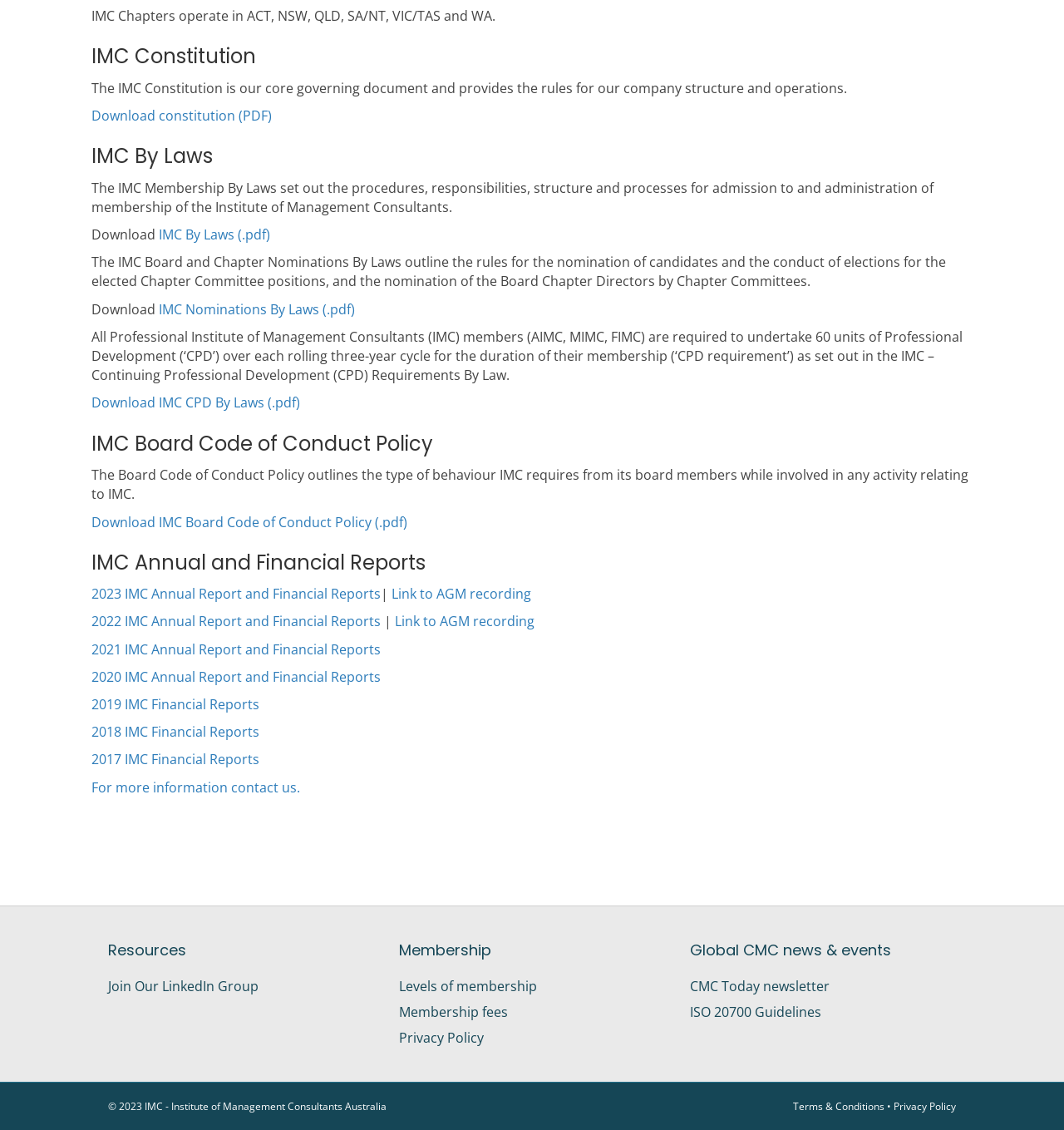Can you provide the bounding box coordinates for the element that should be clicked to implement the instruction: "Read IMC Board Code of Conduct Policy"?

[0.086, 0.454, 0.383, 0.47]